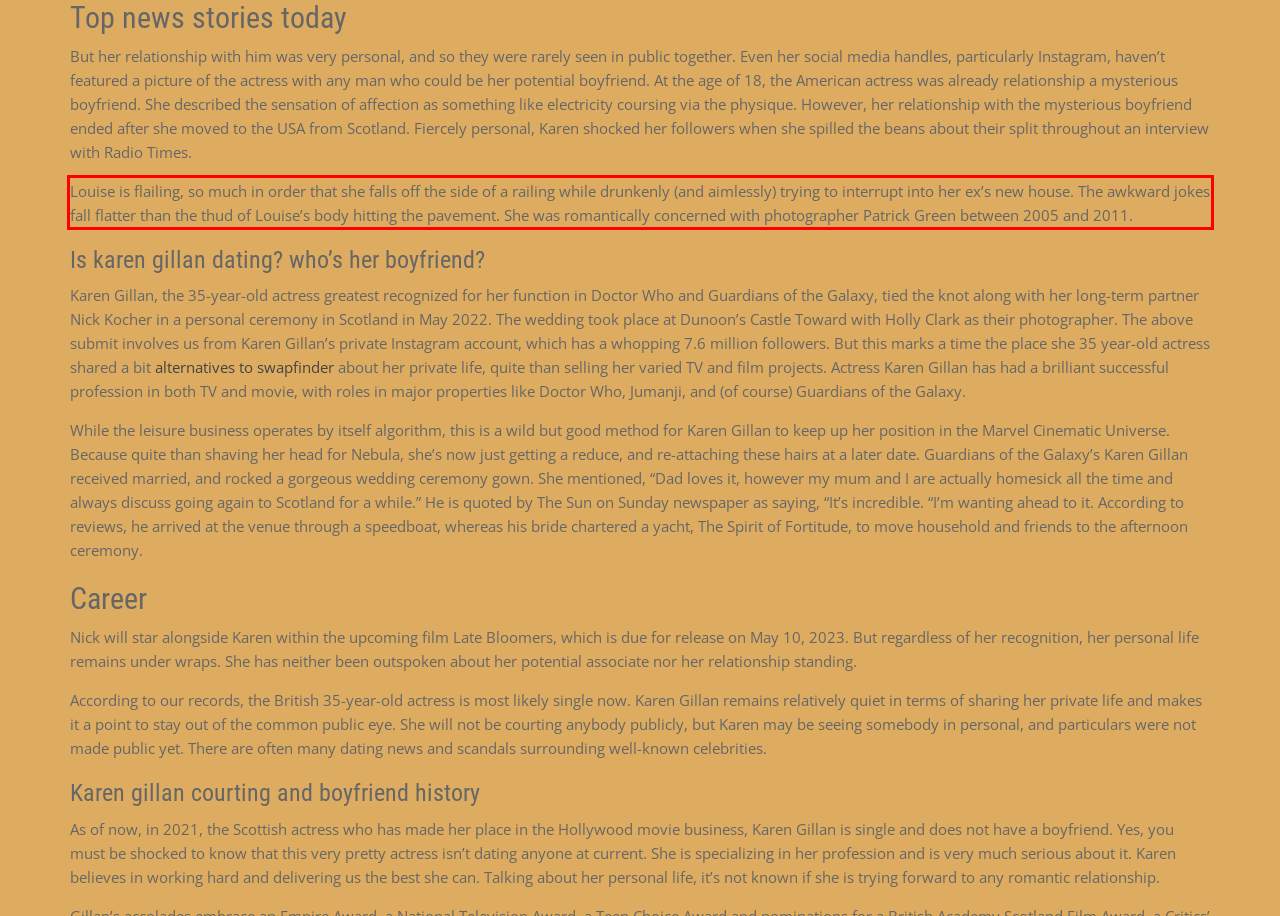Within the provided webpage screenshot, find the red rectangle bounding box and perform OCR to obtain the text content.

Louise is flailing, so much in order that she falls off the side of a railing while drunkenly (and aimlessly) trying to interrupt into her ex’s new house. The awkward jokes fall flatter than the thud of Louise’s body hitting the pavement. She was romantically concerned with photographer Patrick Green between 2005 and 2011.